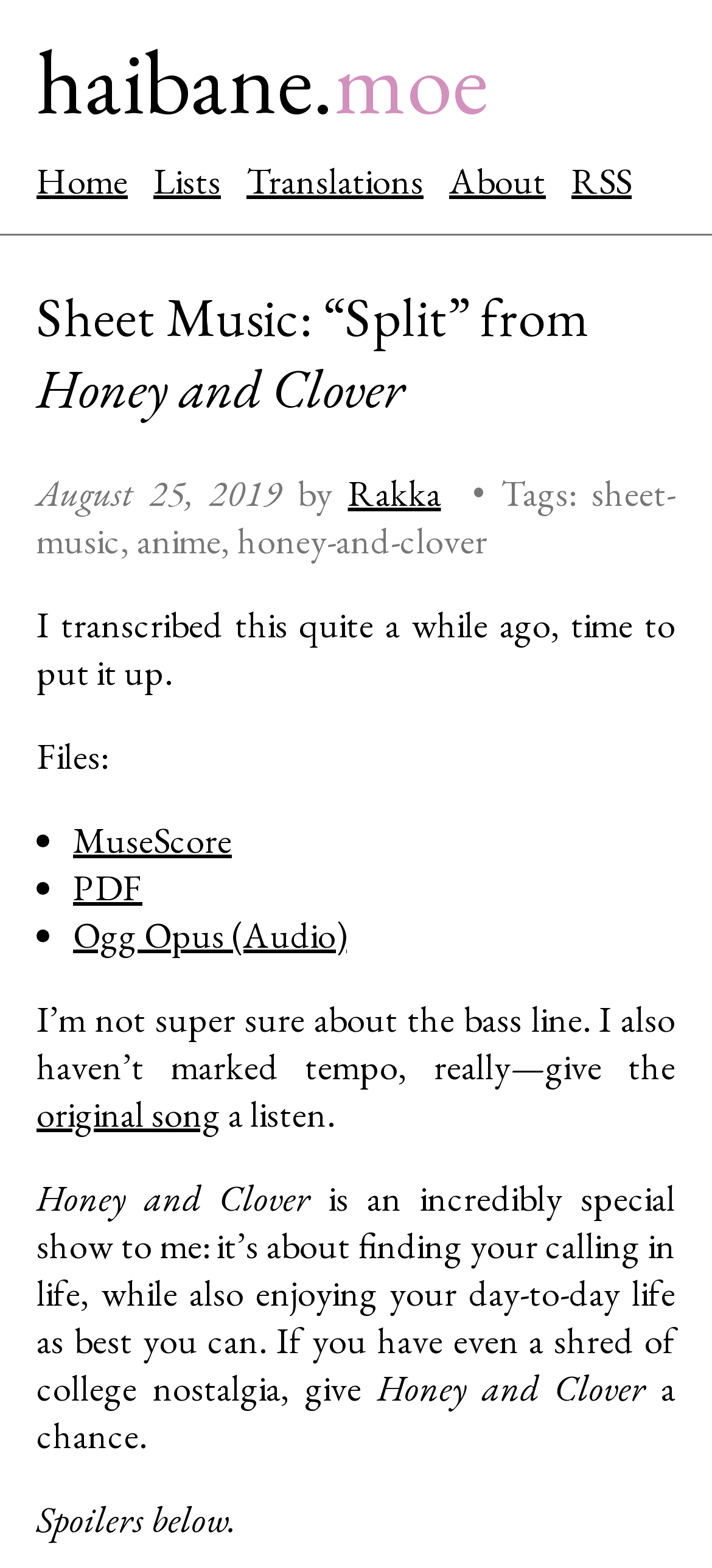Please provide the bounding box coordinates for the element that needs to be clicked to perform the instruction: "view lists". The coordinates must consist of four float numbers between 0 and 1, formatted as [left, top, right, bottom].

[0.215, 0.1, 0.31, 0.13]